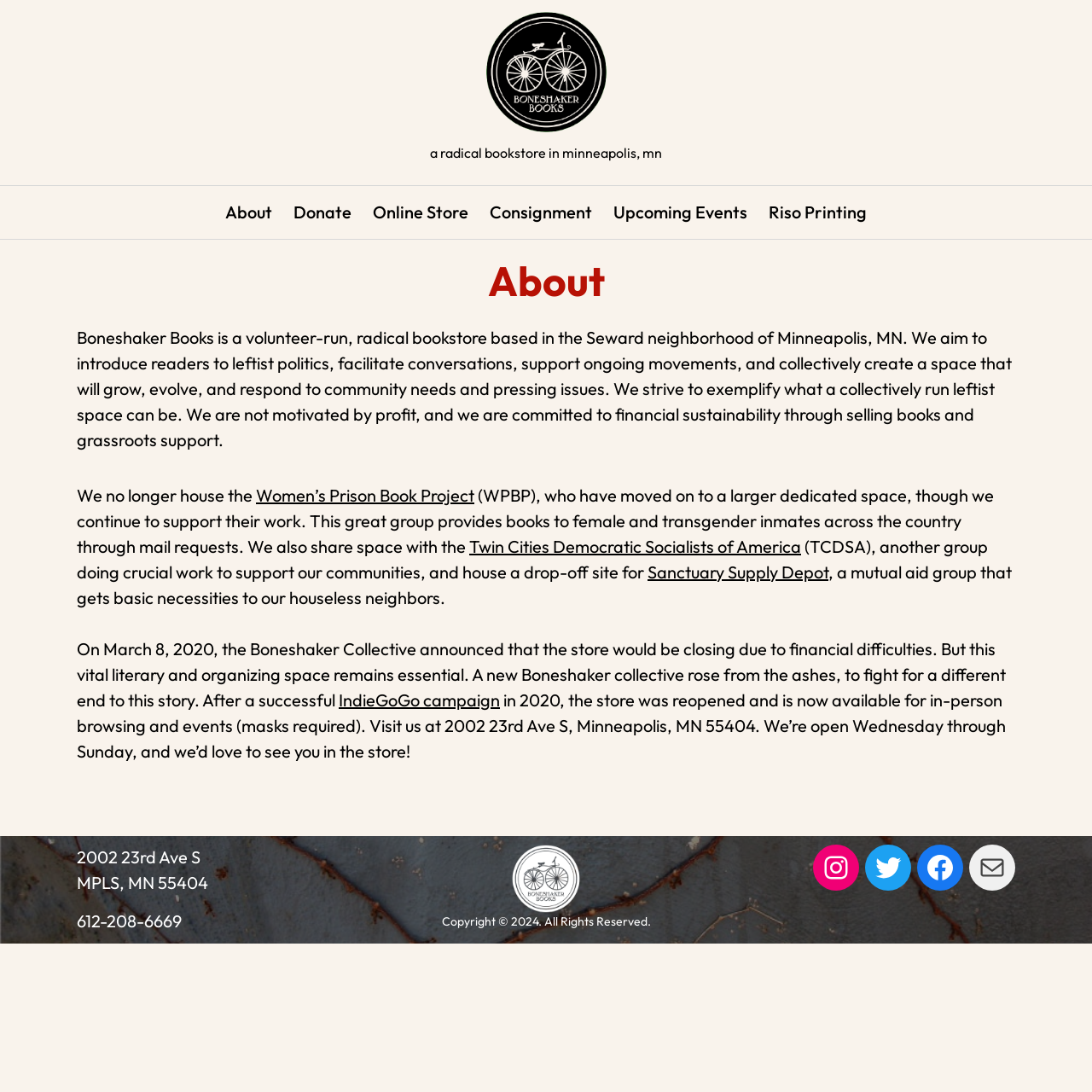What organizations share space with the bookstore?
Look at the screenshot and provide an in-depth answer.

I determined the answer by reading the text on the page, which mentions that the bookstore shares space with the Women's Prison Book Project and the Twin Cities Democratic Socialists of America.